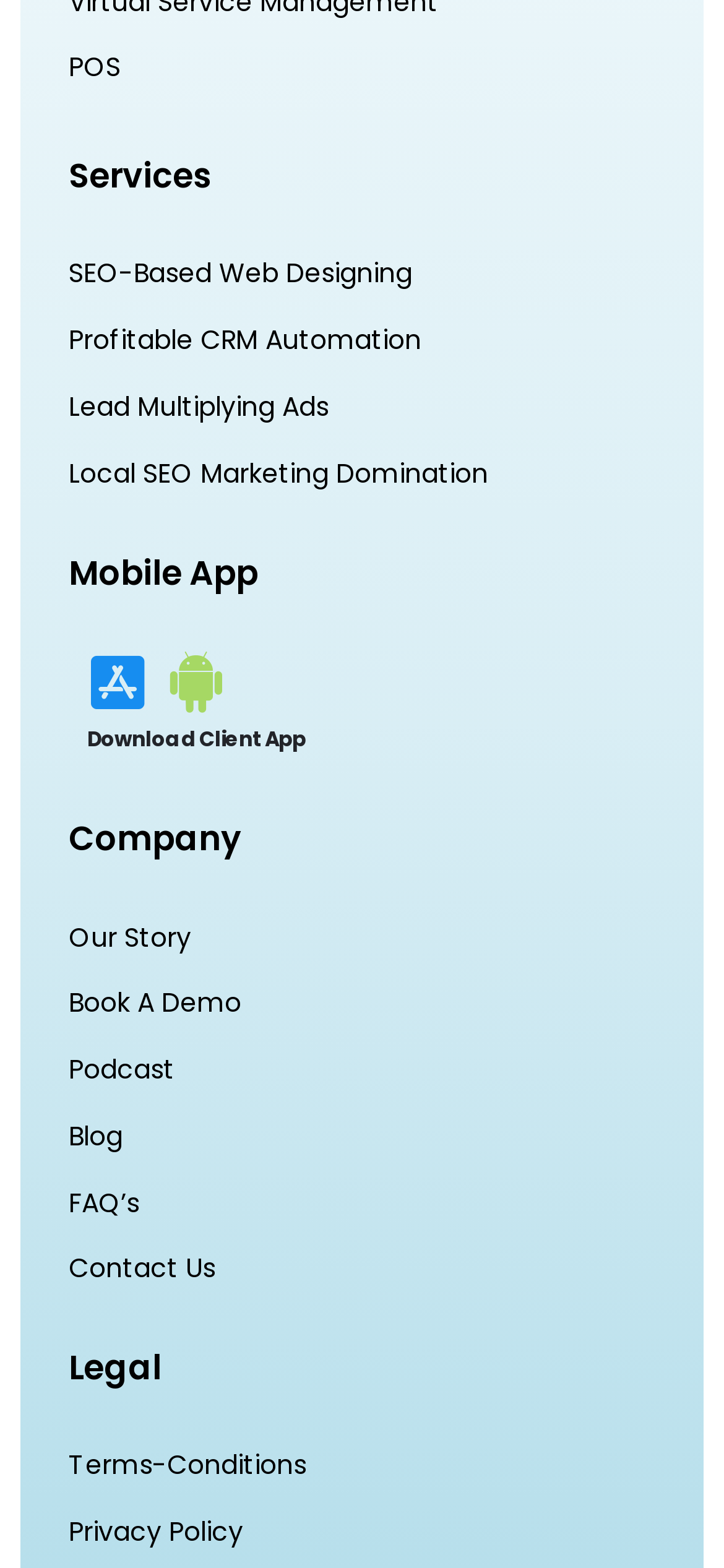Identify the bounding box coordinates of the element to click to follow this instruction: 'Download Client App'. Ensure the coordinates are four float values between 0 and 1, provided as [left, top, right, bottom].

[0.12, 0.466, 0.88, 0.479]